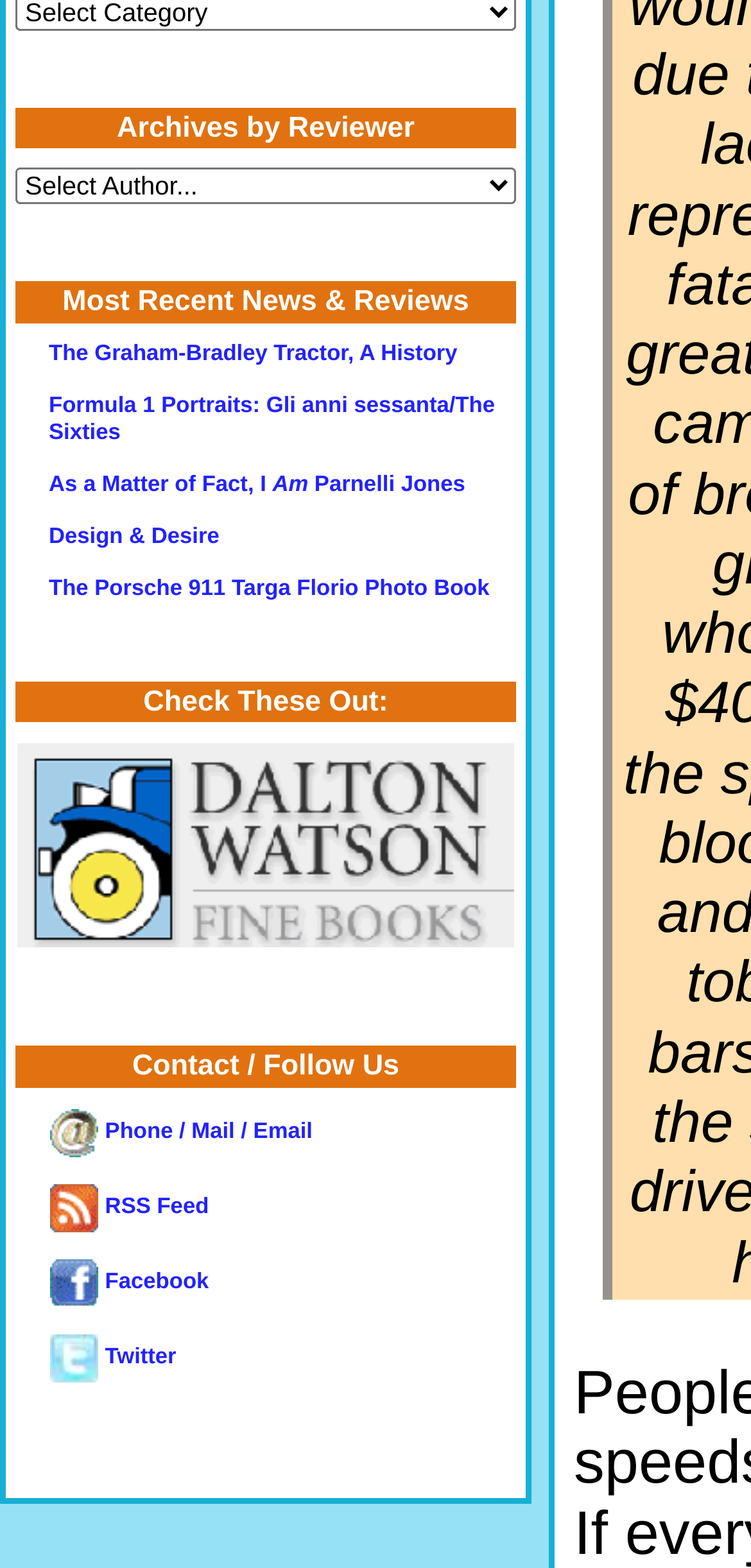Locate the bounding box coordinates of the element's region that should be clicked to carry out the following instruction: "Read the review of 'The Graham-Bradley Tractor, A History'". The coordinates need to be four float numbers between 0 and 1, i.e., [left, top, right, bottom].

[0.065, 0.219, 0.609, 0.233]